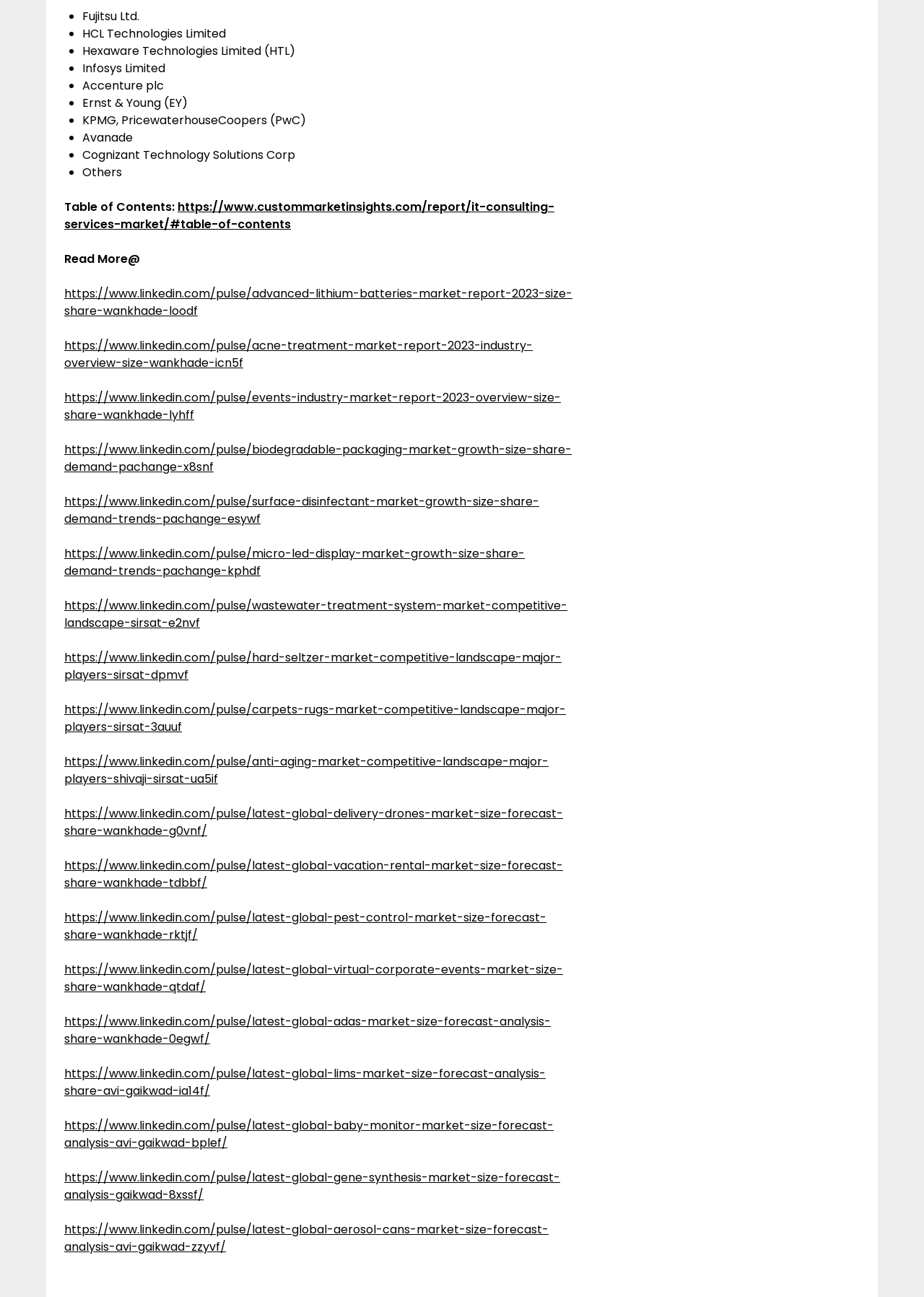Can you give a detailed response to the following question using the information from the image? What is the first company listed?

The first company listed is Fujitsu Ltd., which is indicated by the StaticText element with the text 'Fujitsu Ltd.' and bounding box coordinates [0.089, 0.006, 0.151, 0.019].